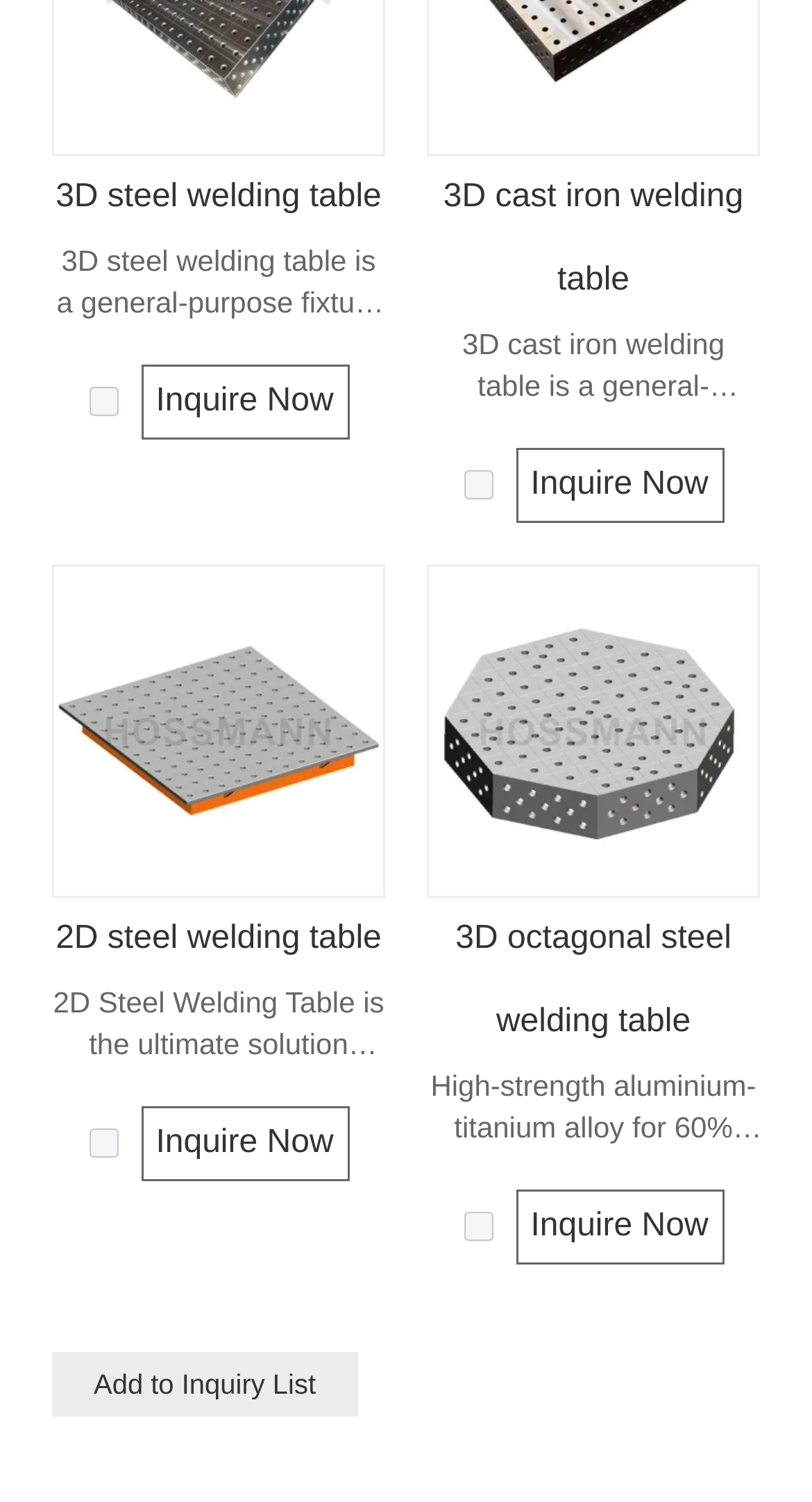Determine the bounding box coordinates of the section to be clicked to follow the instruction: "Check the checkbox next to the heart icon". The coordinates should be given as four float numbers between 0 and 1, formatted as [left, top, right, bottom].

[0.109, 0.258, 0.147, 0.277]